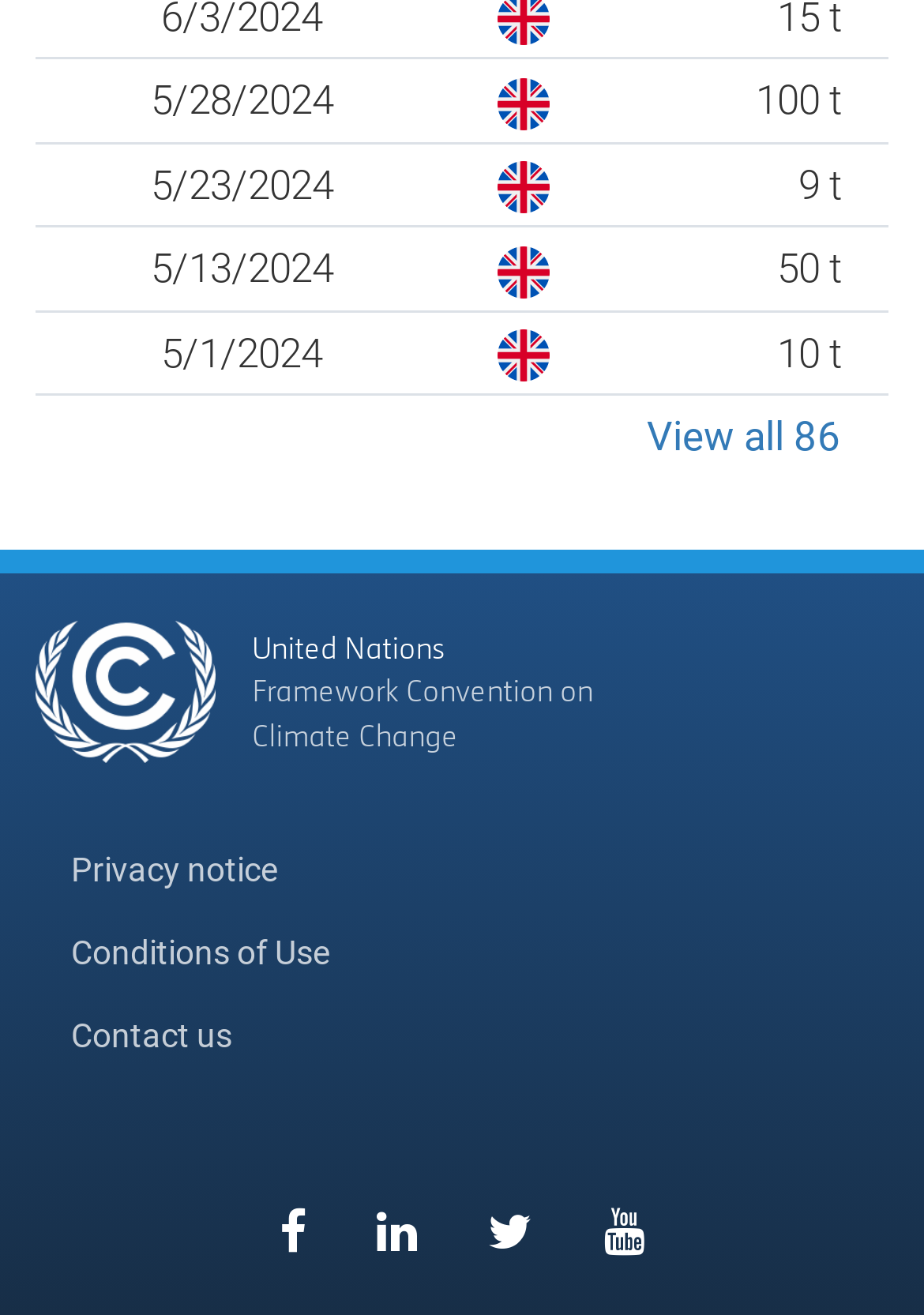What is the flag icon in the second grid cell?
Please provide a single word or phrase as your answer based on the image.

GB